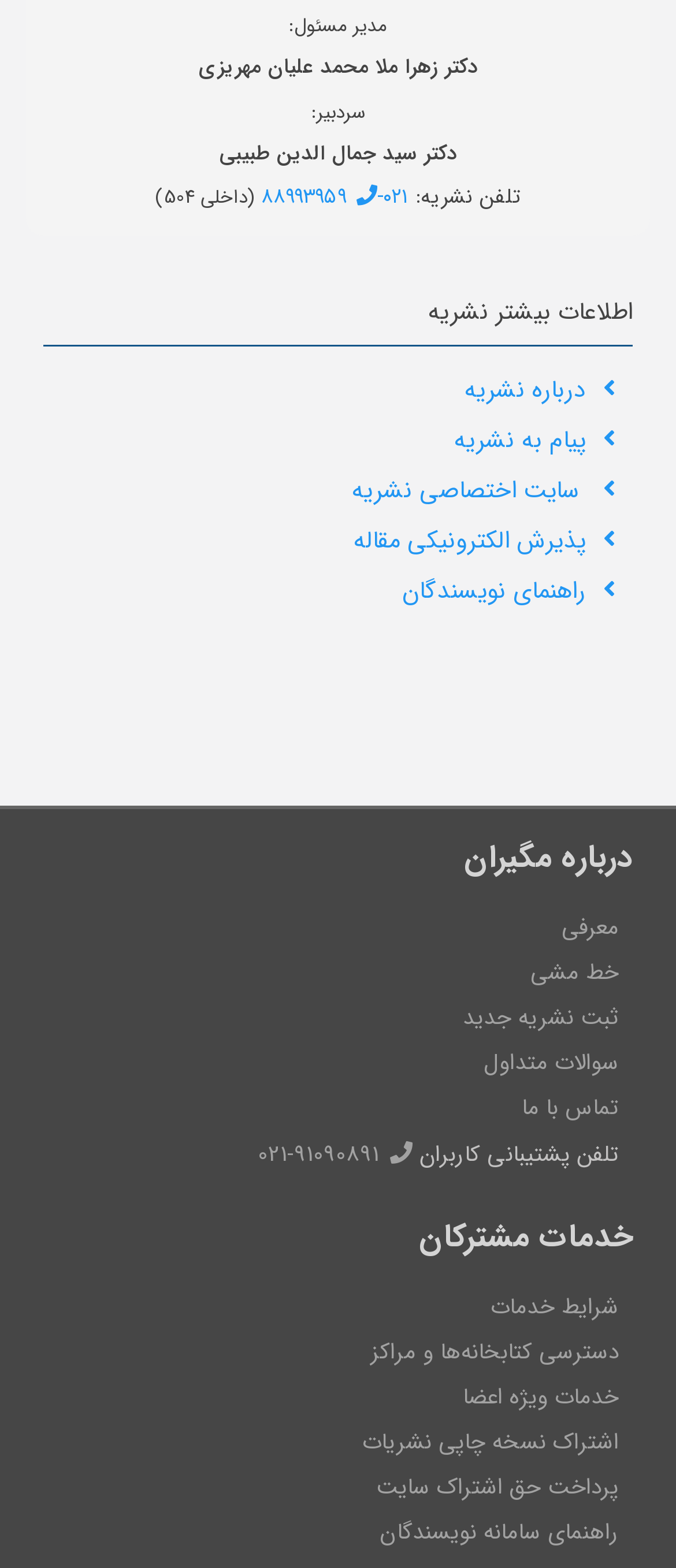What is the purpose of the 'درباره مگیران' section?
Using the image, elaborate on the answer with as much detail as possible.

I inferred the answer by looking at the static text element with the description 'درباره مگیران' and its location on the webpage, which suggests that it is a section providing information about the publication.